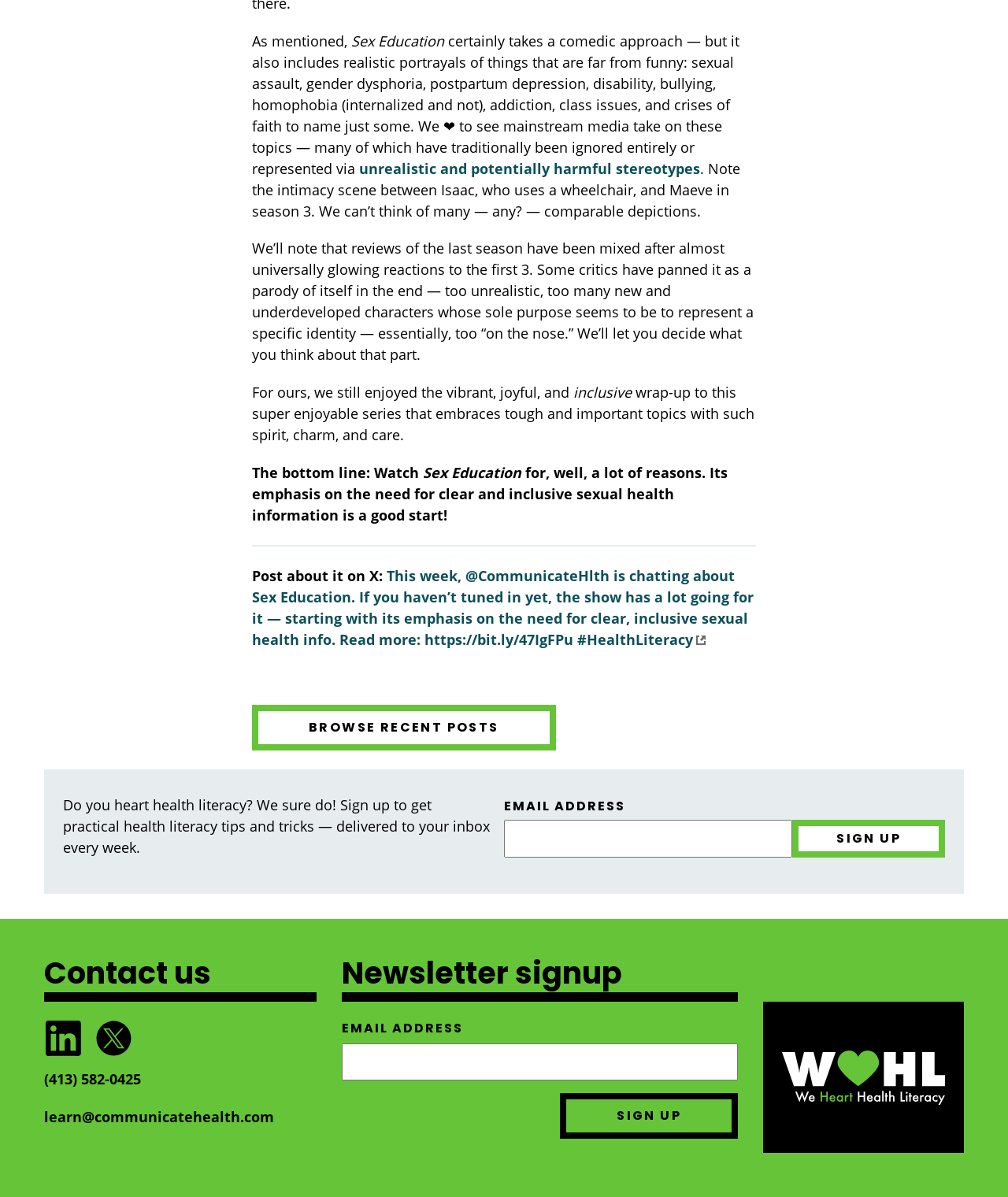Please specify the bounding box coordinates of the region to click in order to perform the following instruction: "Enter email address".

[0.5, 0.685, 0.786, 0.717]